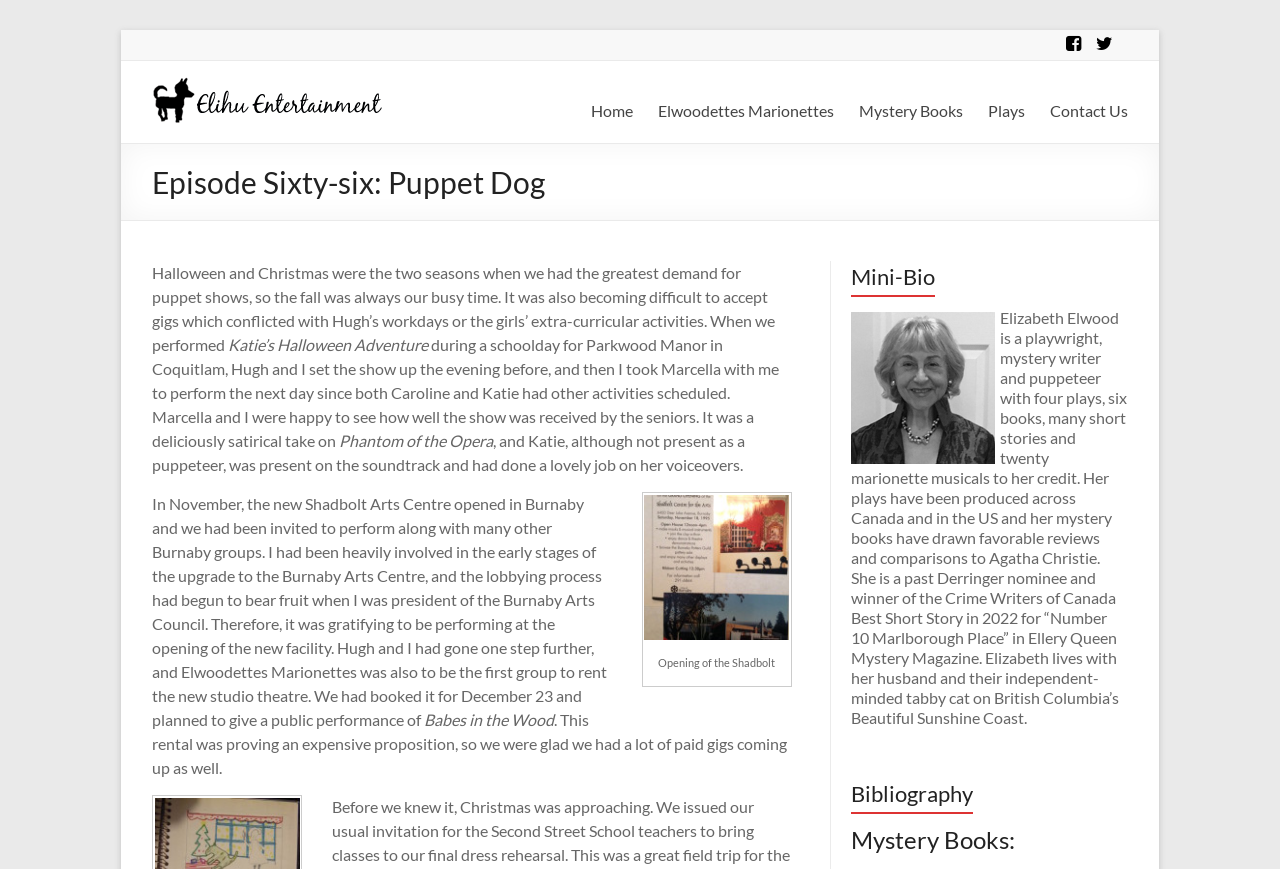What is the title of the episode?
Please answer the question with as much detail as possible using the screenshot.

I found the answer by looking at the main heading of the webpage, which has the text 'Episode Sixty-six: Puppet Dog'. This heading is also the title of the webpage, as indicated by the root element.